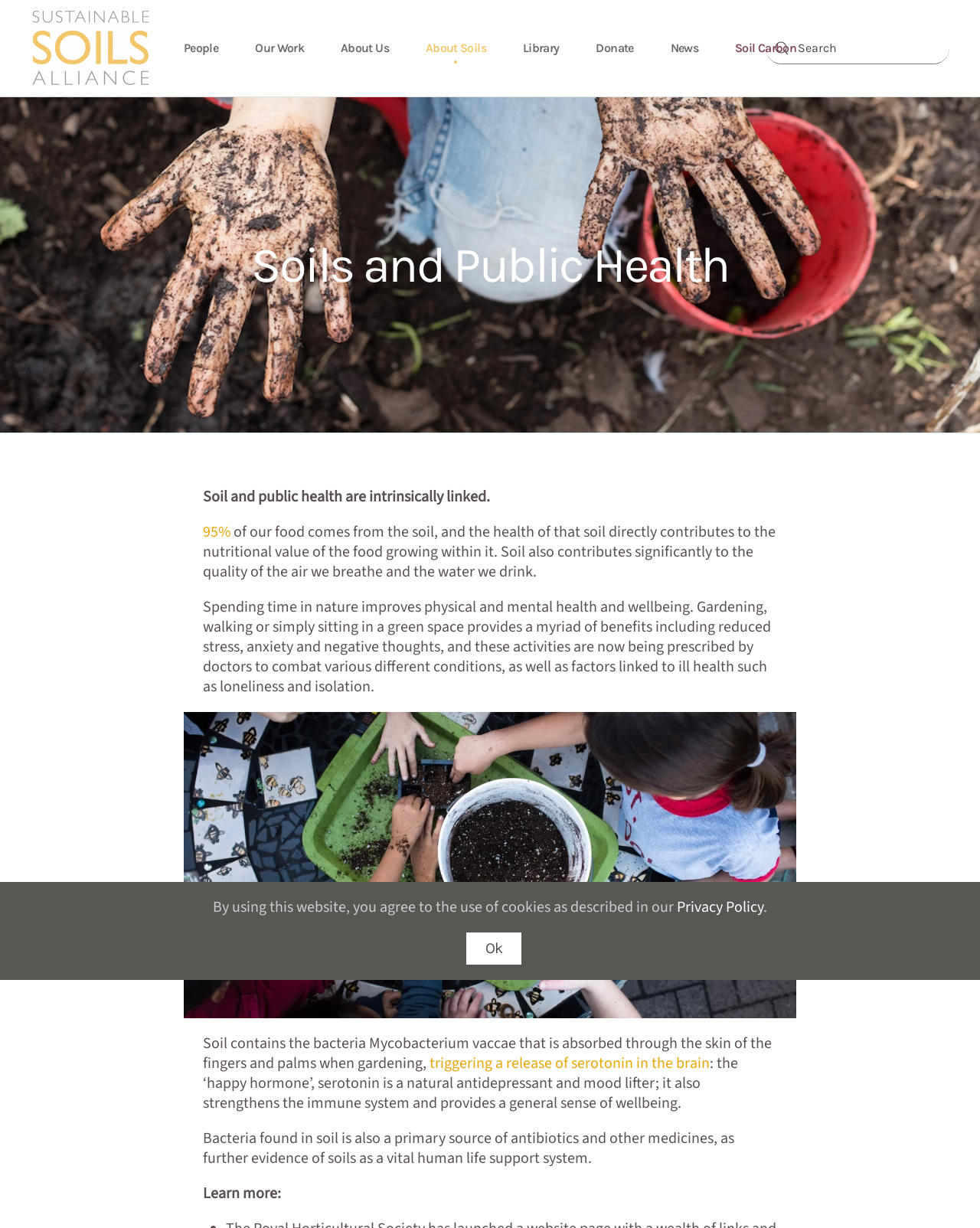Refer to the image and answer the question with as much detail as possible: What is the main topic of this webpage?

Based on the webpage content, the main topic is about the relationship between soils and public health, highlighting the importance of soil in our daily lives and its impact on our health and wellbeing.